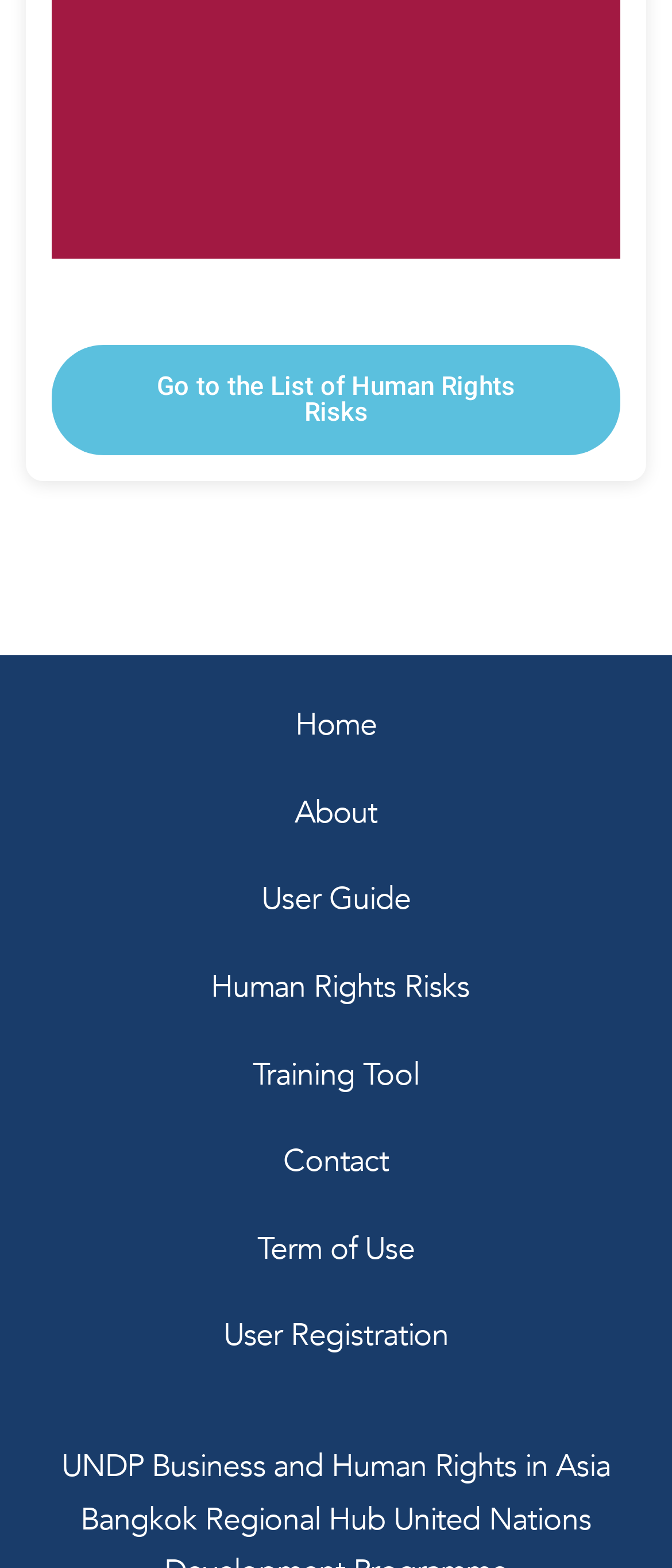Pinpoint the bounding box coordinates of the element that must be clicked to accomplish the following instruction: "Go to the List of Human Rights Risks". The coordinates should be in the format of four float numbers between 0 and 1, i.e., [left, top, right, bottom].

[0.077, 0.22, 0.923, 0.291]